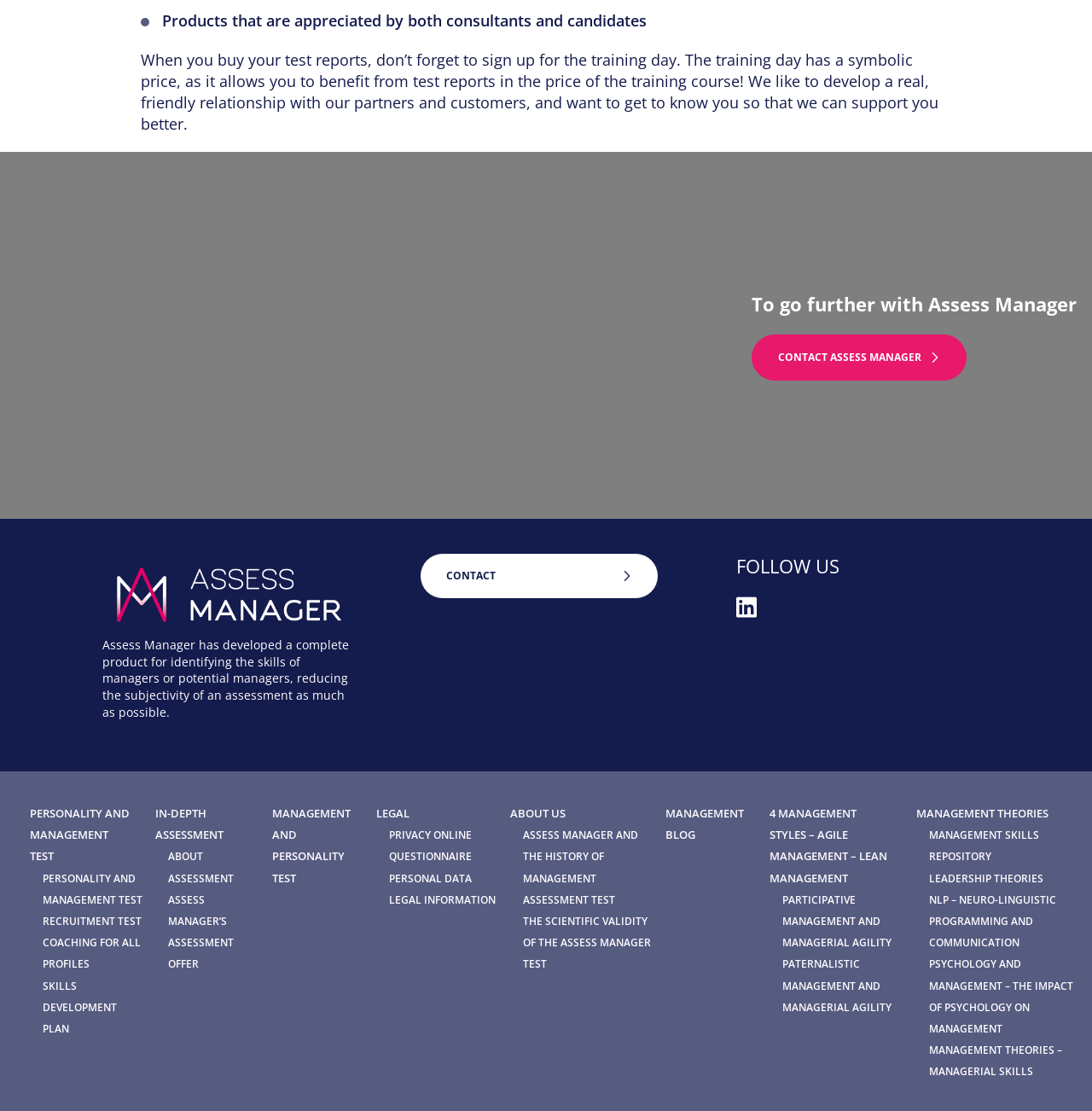Extract the bounding box for the UI element that matches this description: "Privacy Online questionnaire".

[0.356, 0.745, 0.432, 0.778]